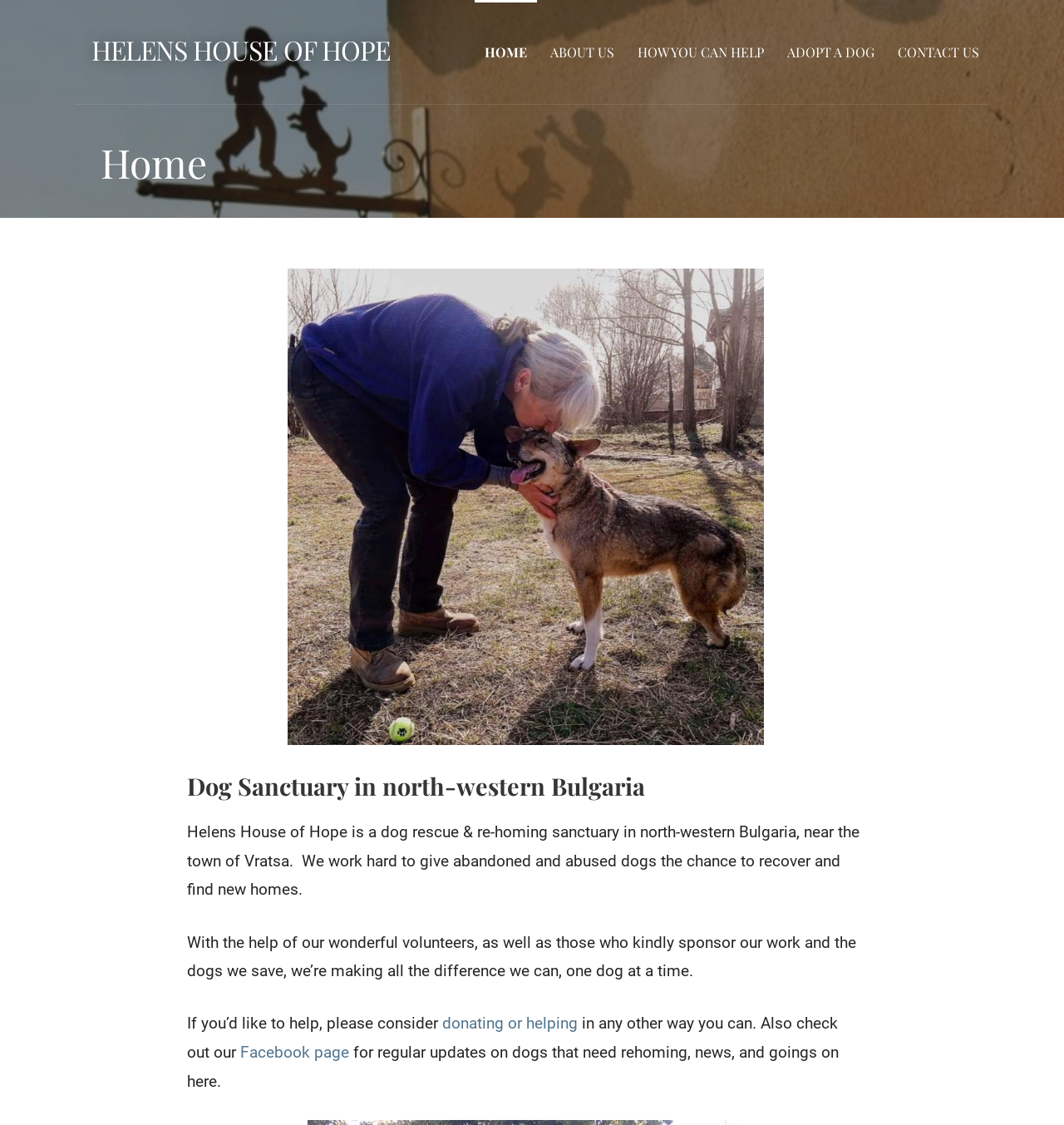What is the purpose of the dog sanctuary?
Provide a concise answer using a single word or phrase based on the image.

give abandoned and abused dogs a chance to recover and find new homes